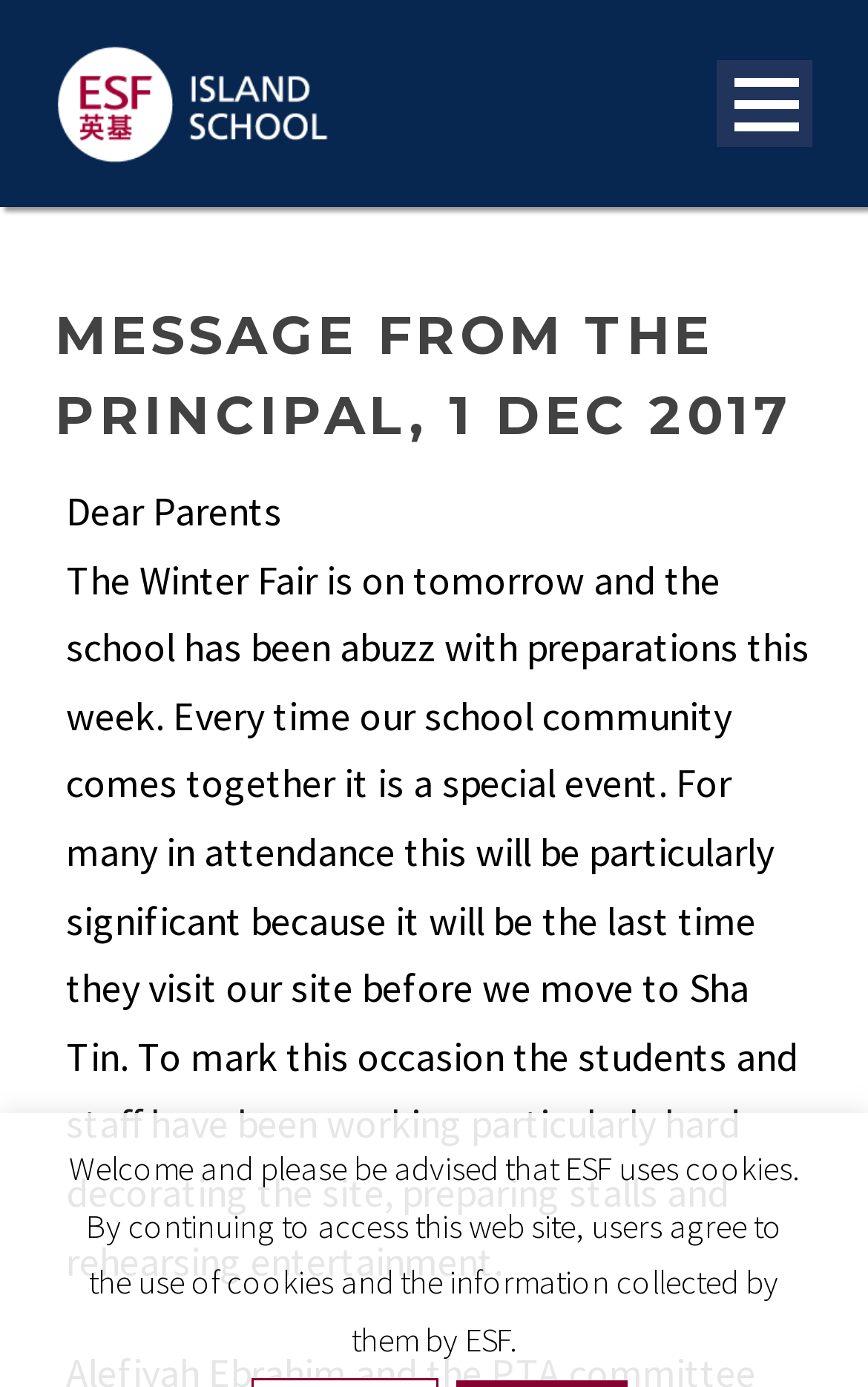Find the coordinates for the bounding box of the element with this description: "Navigation Menu".

[0.826, 0.043, 0.937, 0.105]